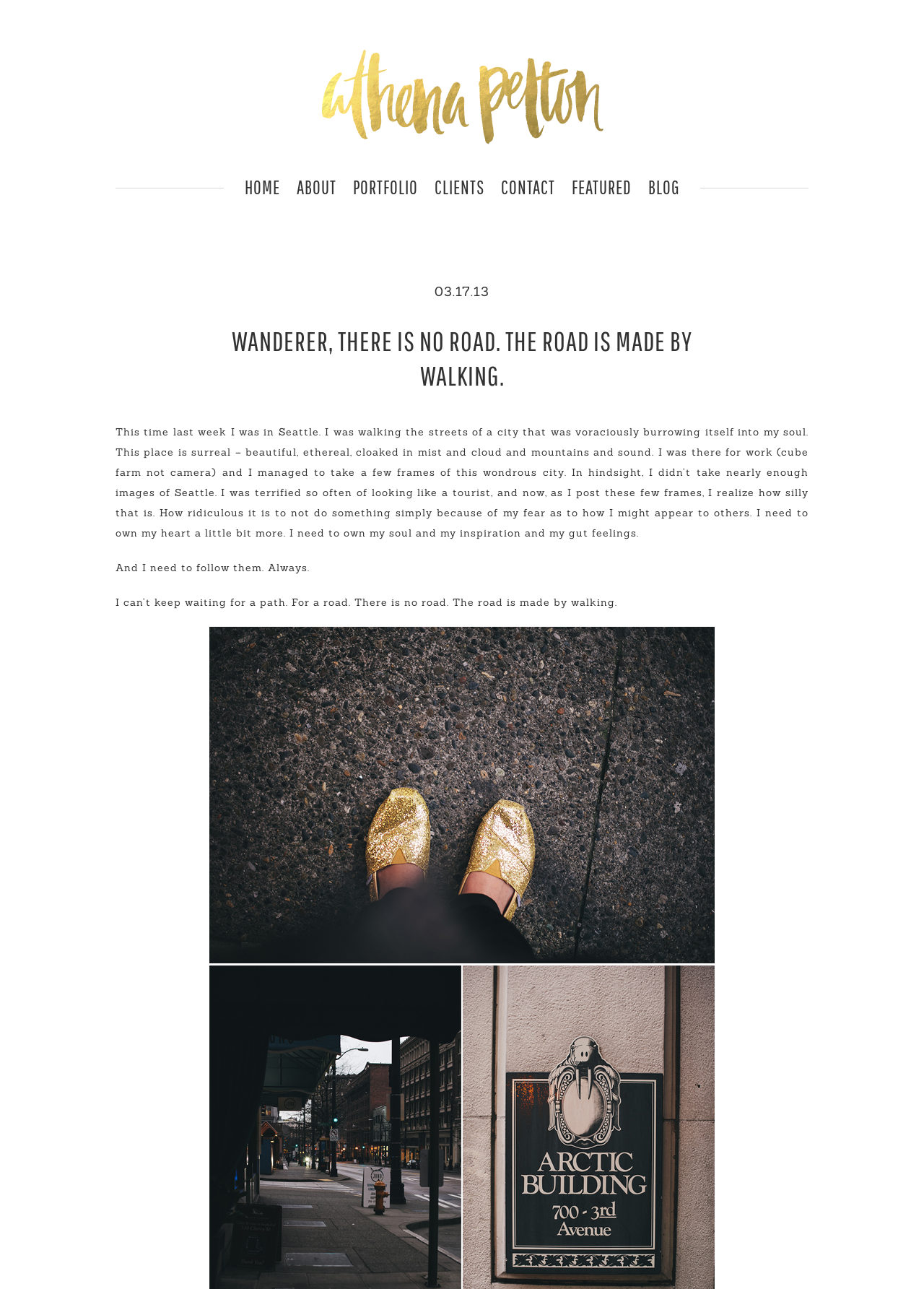Find the bounding box coordinates of the area that needs to be clicked in order to achieve the following instruction: "read blog posts". The coordinates should be specified as four float numbers between 0 and 1, i.e., [left, top, right, bottom].

[0.701, 0.137, 0.736, 0.179]